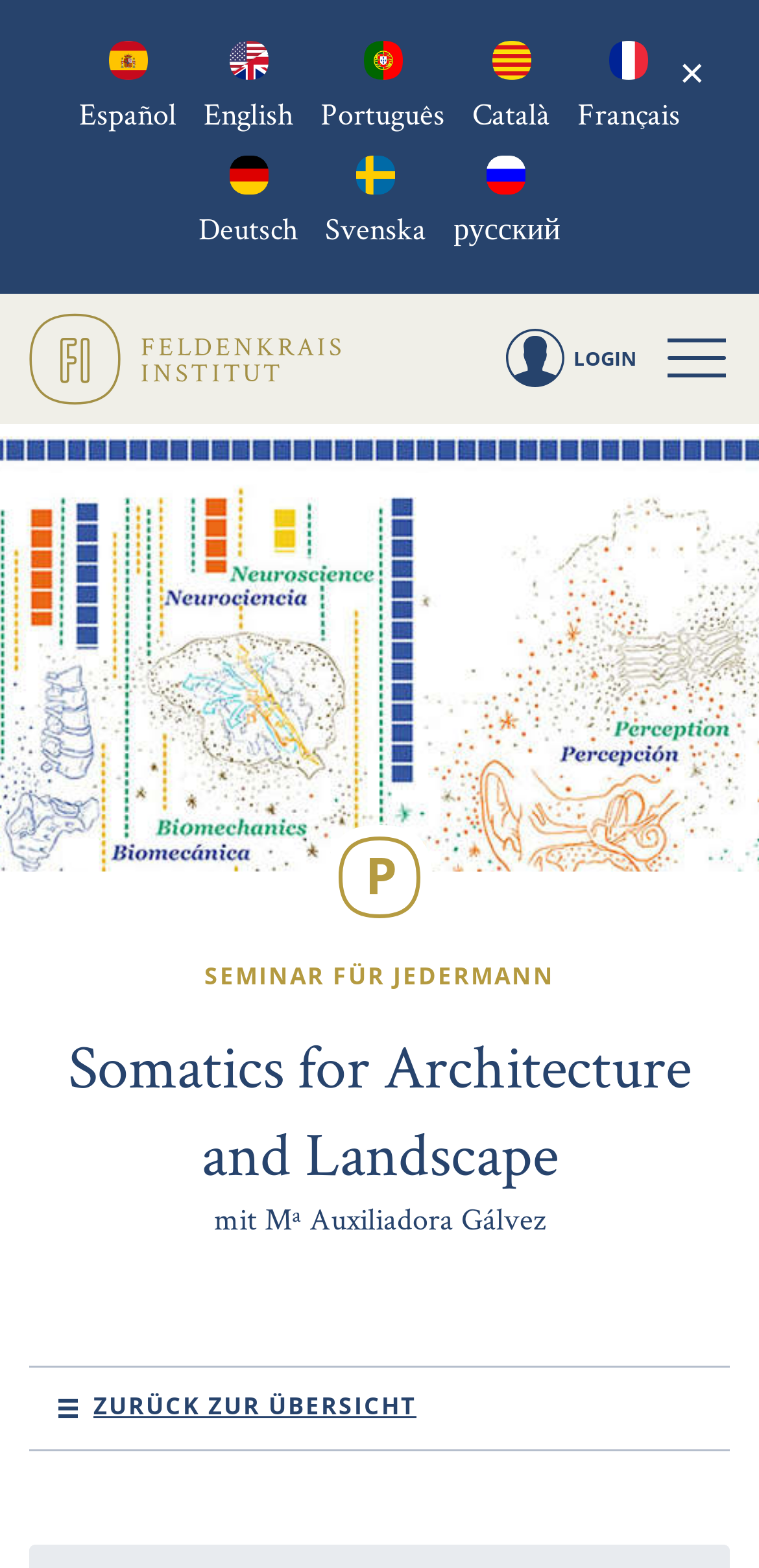Please find the bounding box coordinates of the element that you should click to achieve the following instruction: "Click LOGIN button". The coordinates should be presented as four float numbers between 0 and 1: [left, top, right, bottom].

[0.665, 0.207, 0.838, 0.25]